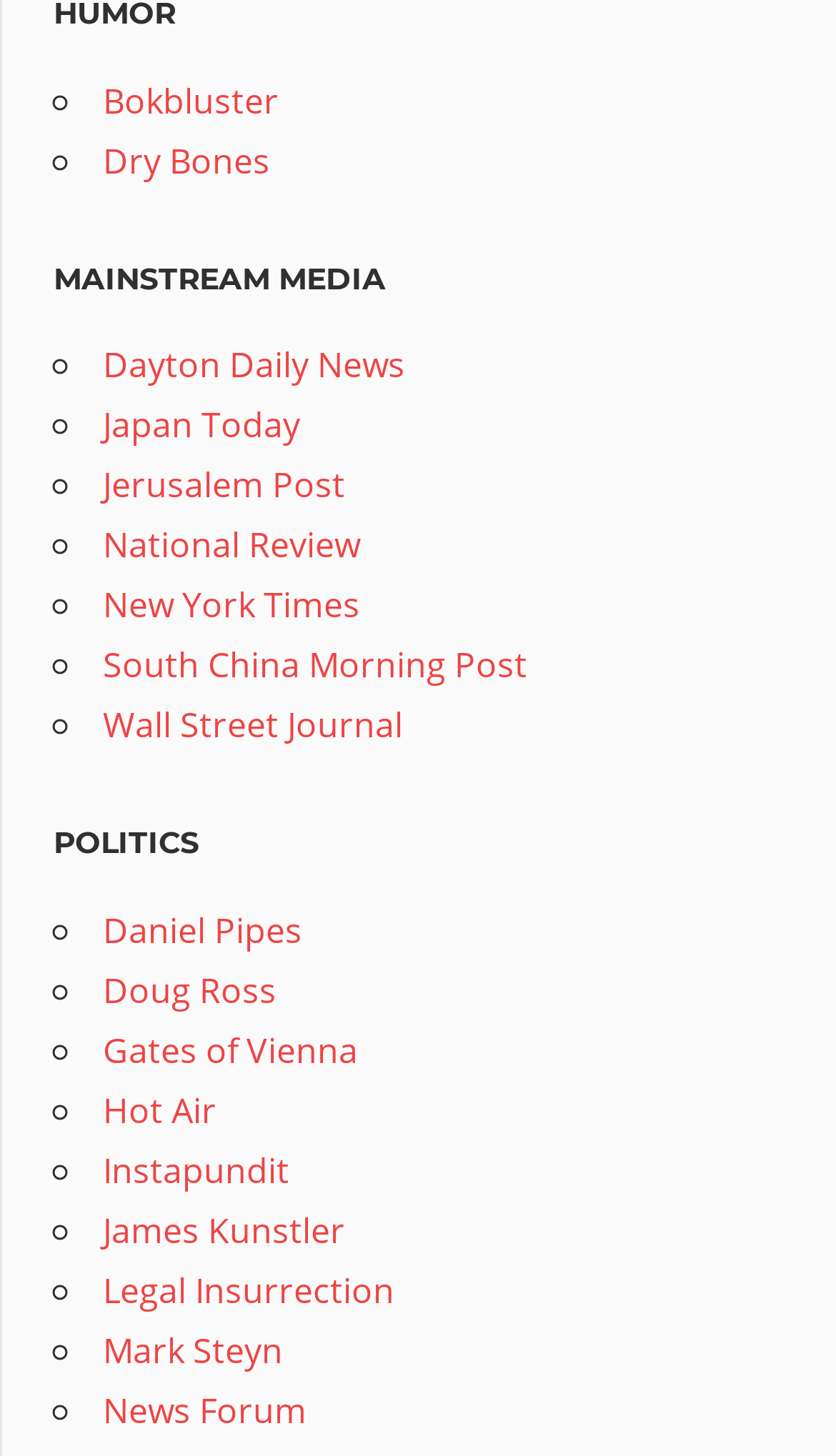Answer the question below using just one word or a short phrase: 
How many list markers are on the webpage?

20